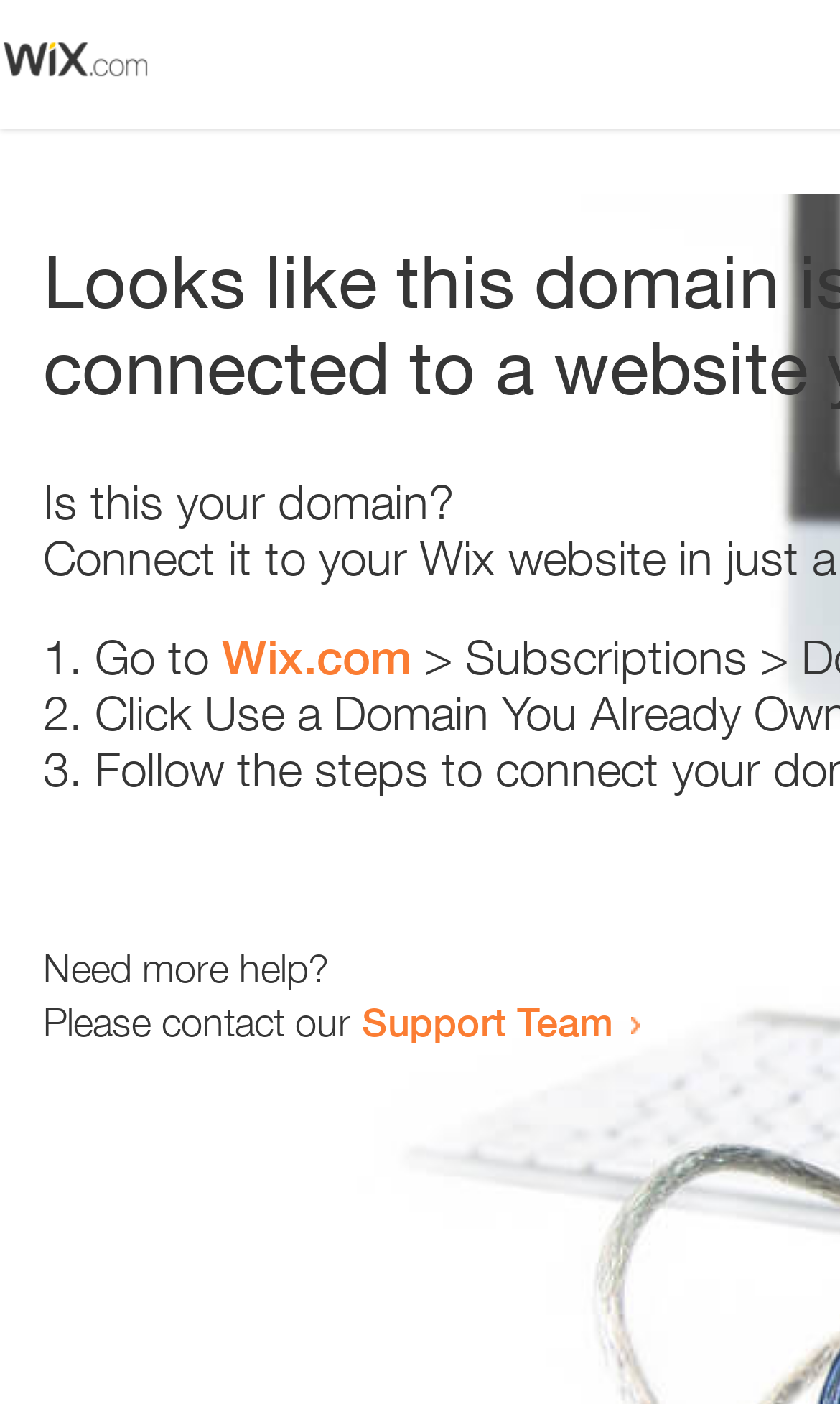Provide your answer in a single word or phrase: 
How many text elements are present?

5